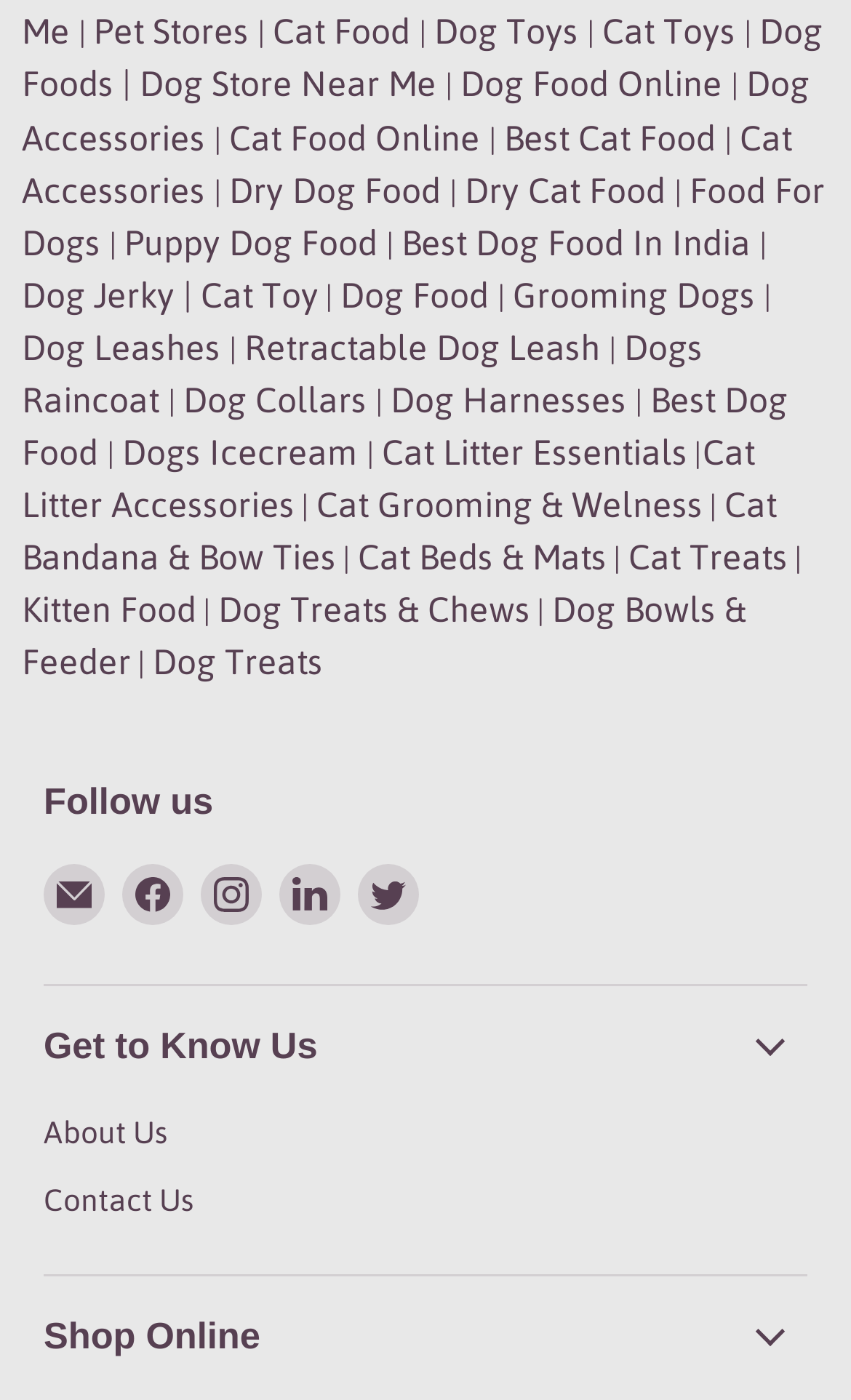Please provide a one-word or short phrase answer to the question:
Can I find dog food on this website?

Yes